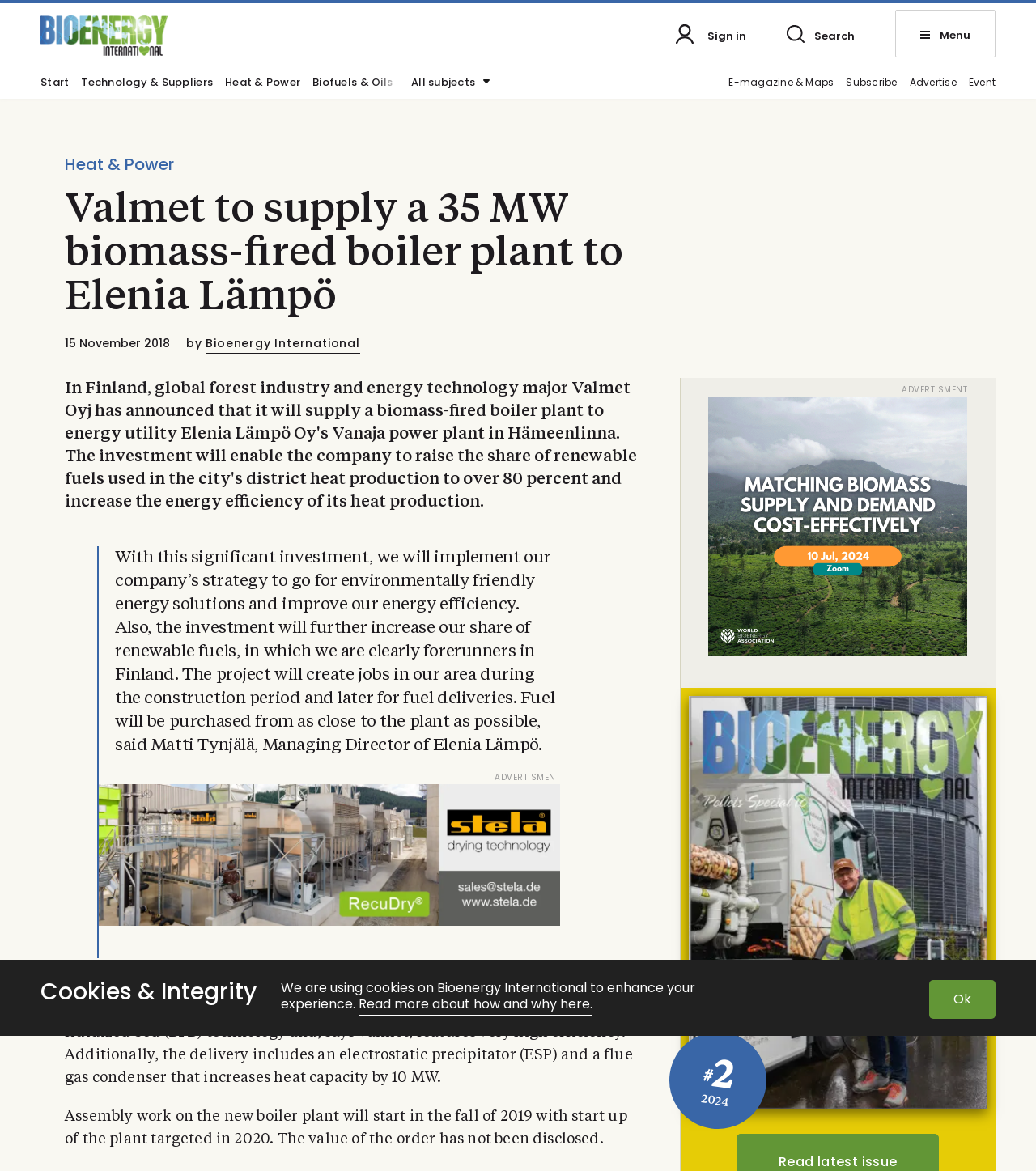Locate the coordinates of the bounding box for the clickable region that fulfills this instruction: "Subscribe".

[0.817, 0.066, 0.866, 0.084]